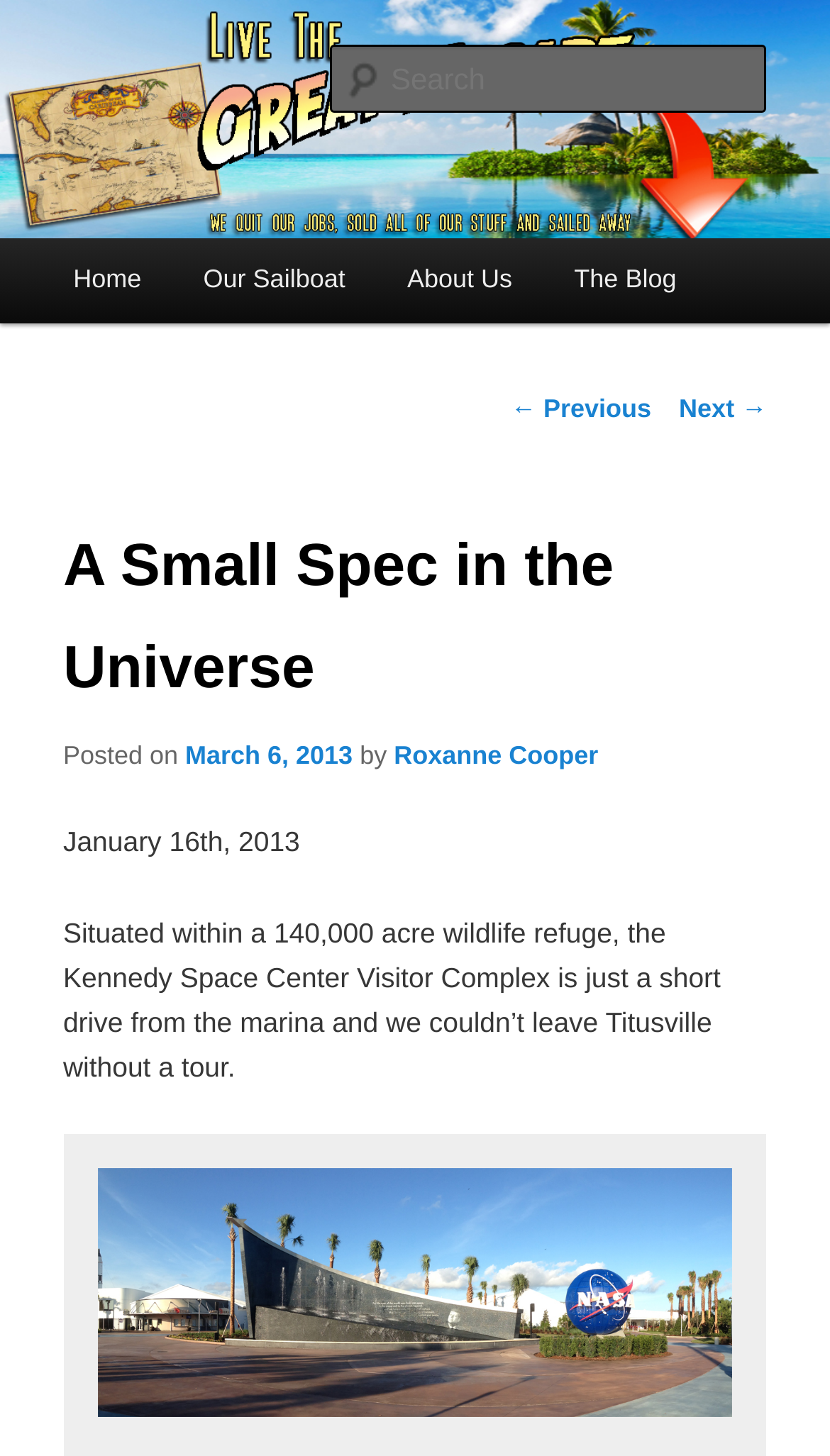Please answer the following question using a single word or phrase: 
What is the date of the blog post?

March 6, 2013